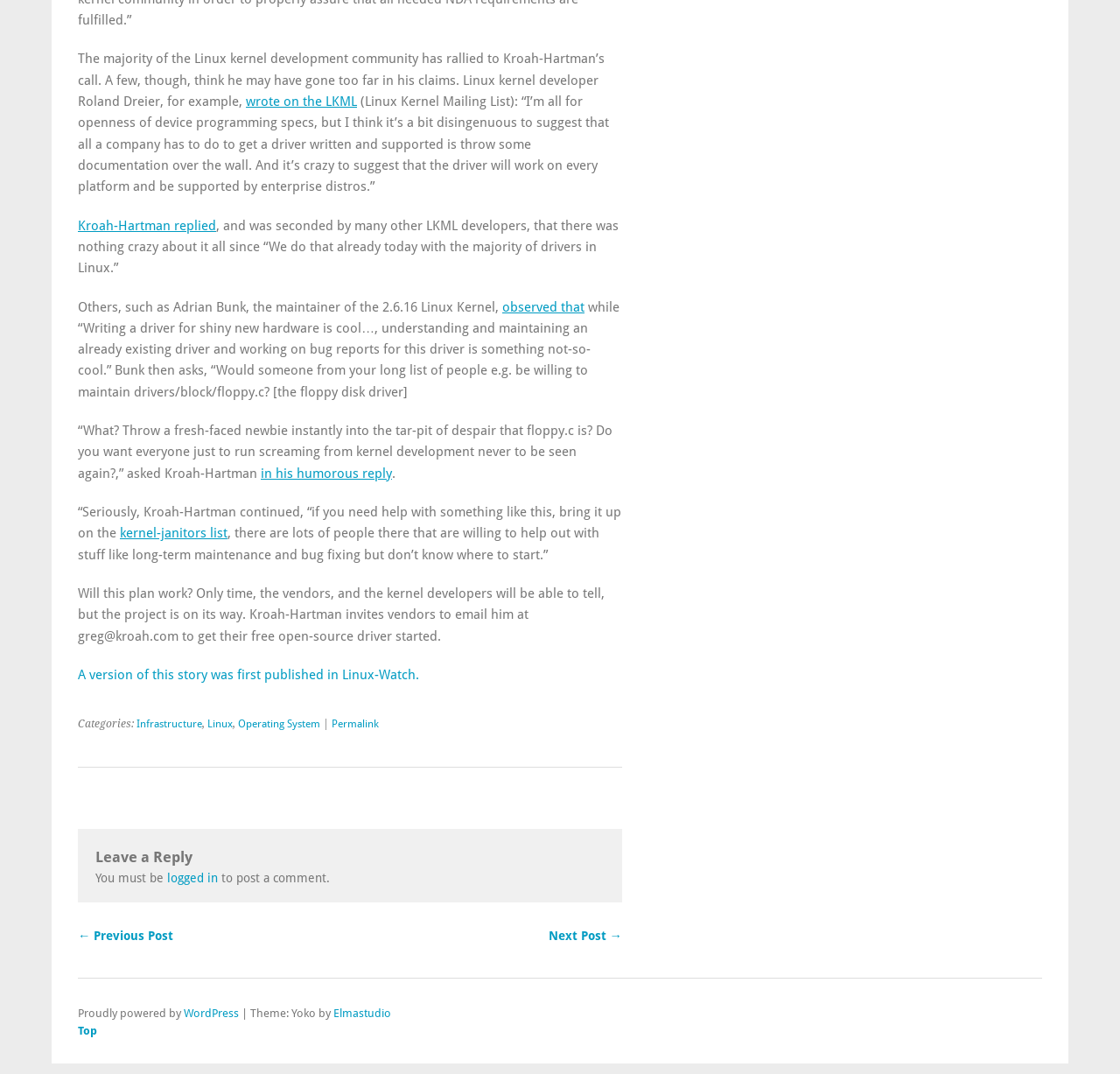Find the bounding box coordinates of the area to click in order to follow the instruction: "Read the previous post".

[0.07, 0.864, 0.264, 0.877]